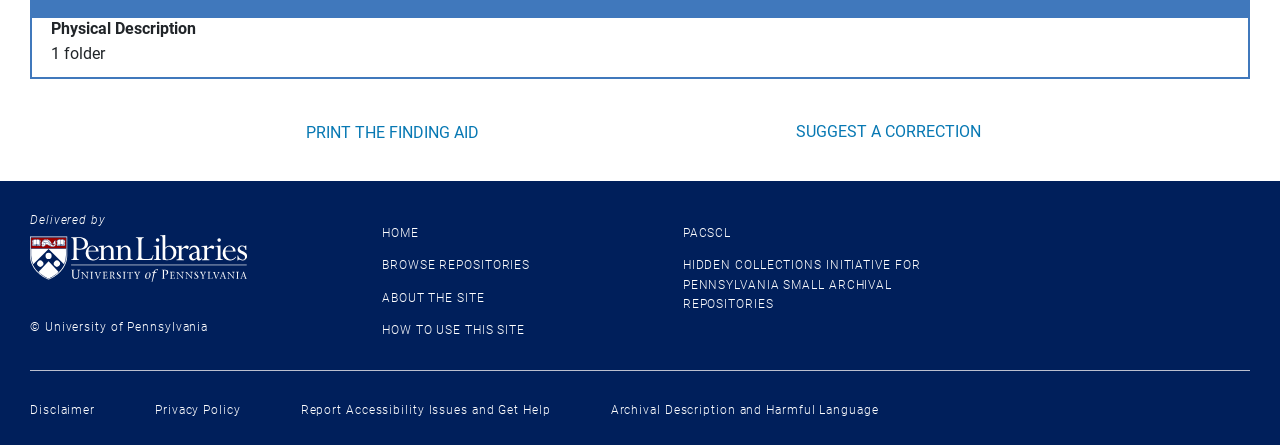Please specify the bounding box coordinates of the clickable region to carry out the following instruction: "Go to HOME". The coordinates should be four float numbers between 0 and 1, in the format [left, top, right, bottom].

[0.298, 0.508, 0.327, 0.54]